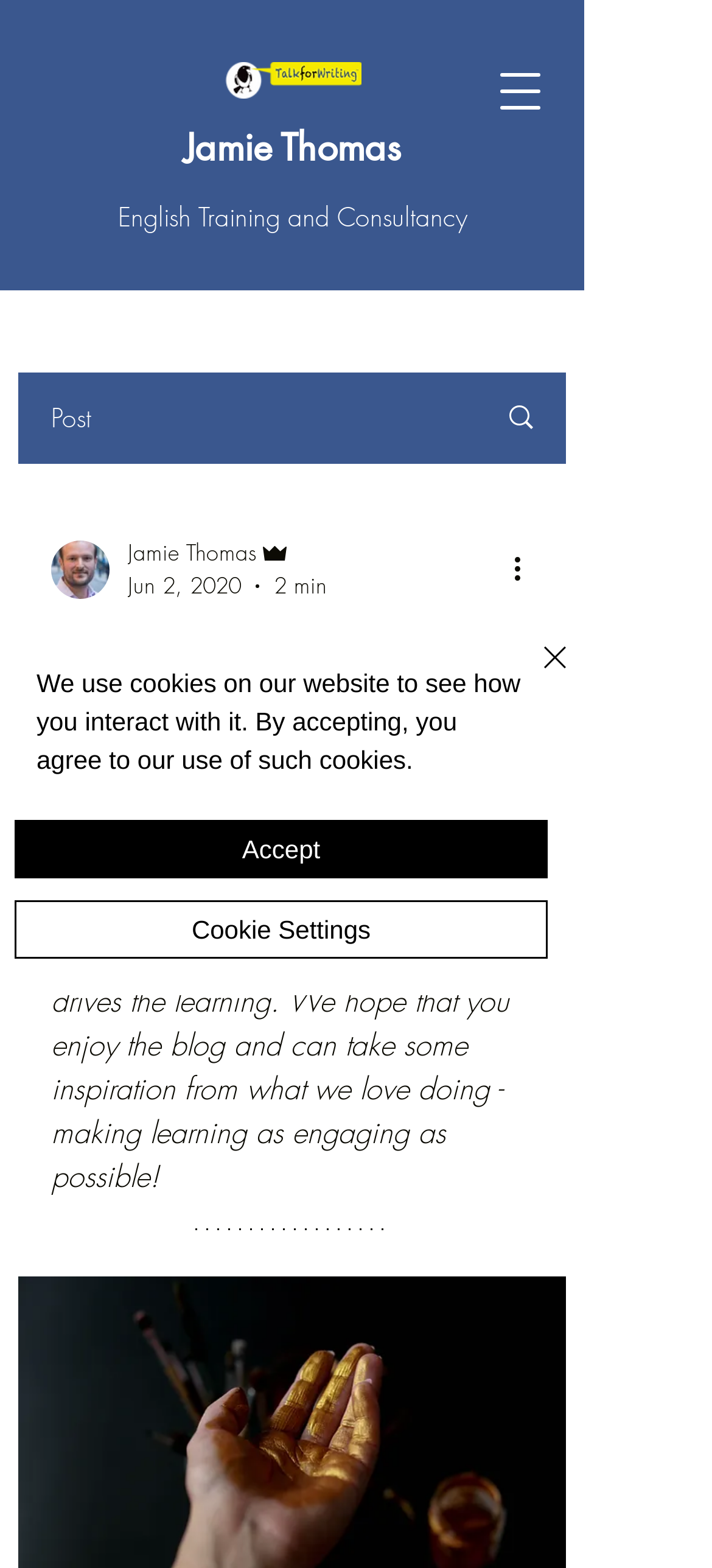Identify the bounding box coordinates for the region of the element that should be clicked to carry out the instruction: "Click More actions". The bounding box coordinates should be four float numbers between 0 and 1, i.e., [left, top, right, bottom].

[0.713, 0.349, 0.774, 0.377]